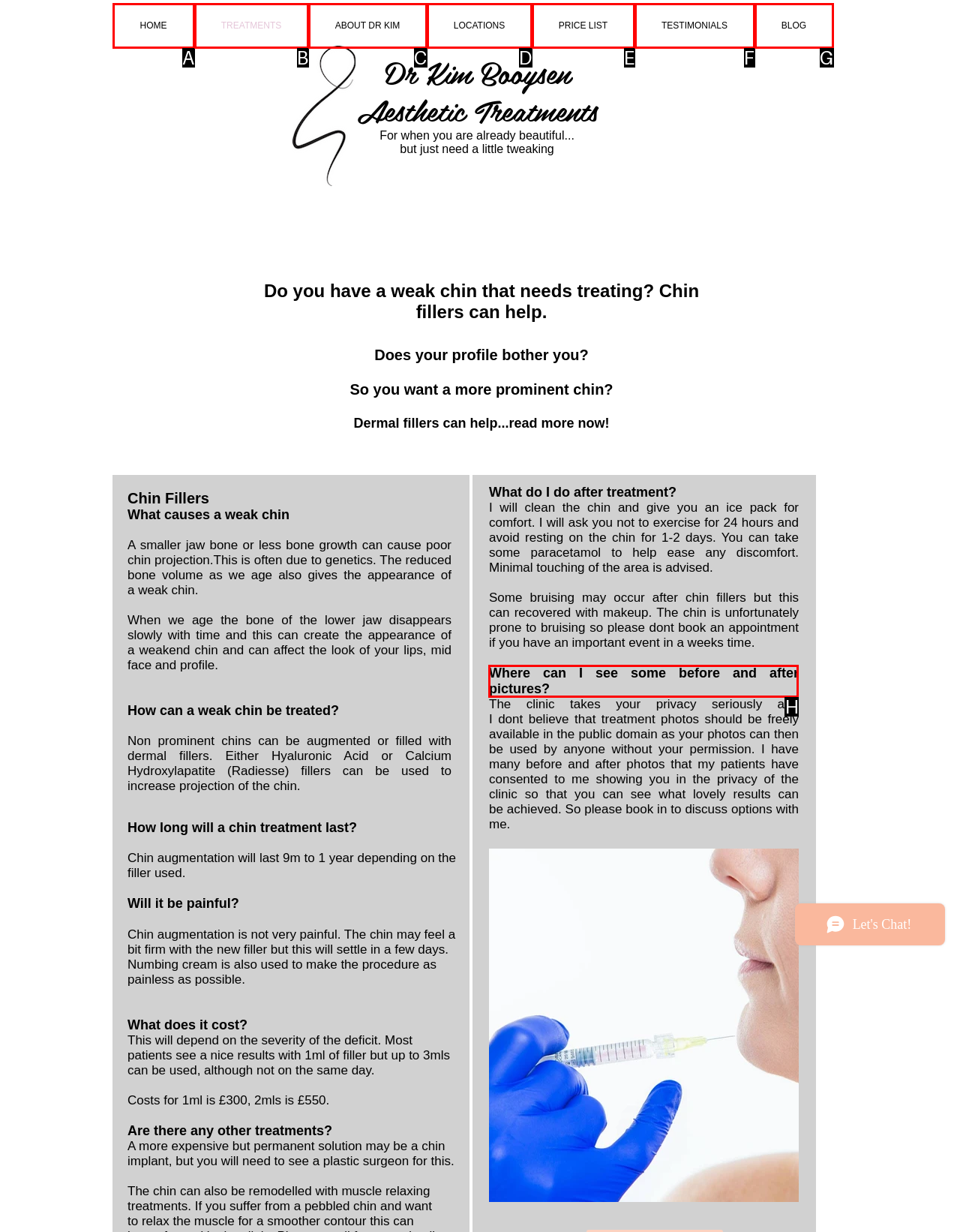Identify the HTML element I need to click to complete this task: View 'Before and After' pictures Provide the option's letter from the available choices.

H